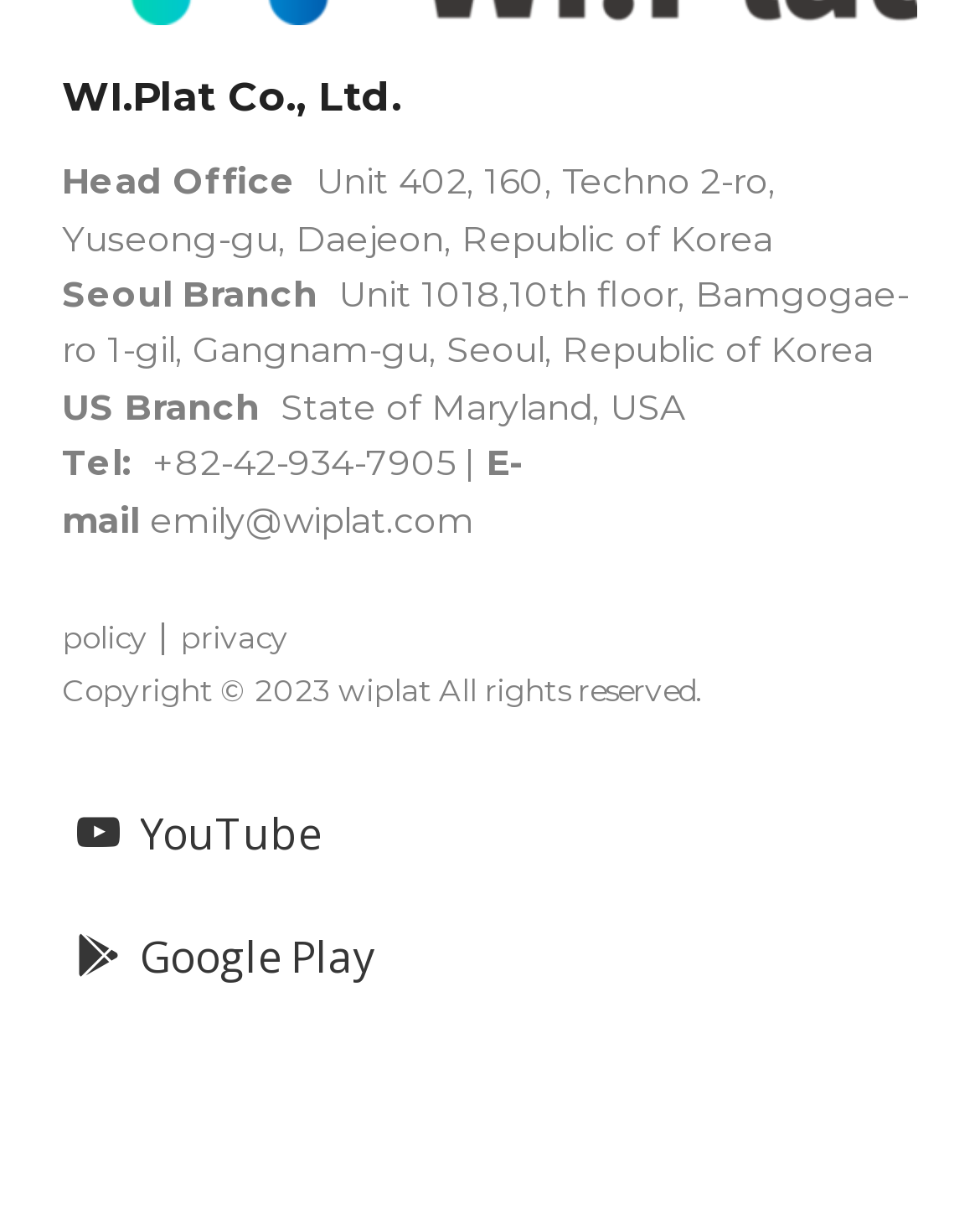Use a single word or phrase to answer the question:
What is the company name?

WI.Plat Co., Ltd.